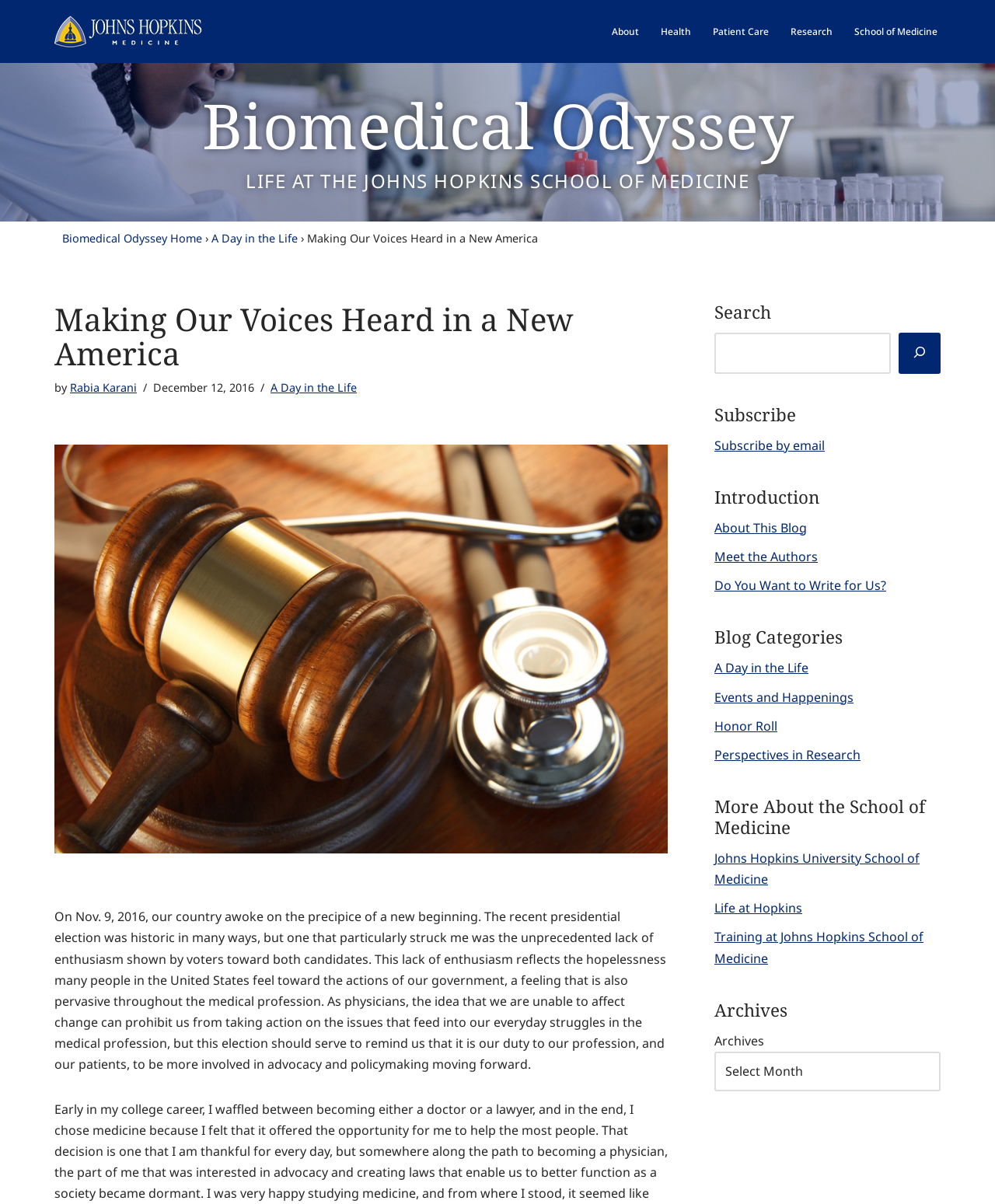Please find the bounding box coordinates of the clickable region needed to complete the following instruction: "Visit the 'Johns Hopkins University School of Medicine' page". The bounding box coordinates must consist of four float numbers between 0 and 1, i.e., [left, top, right, bottom].

[0.718, 0.706, 0.924, 0.737]